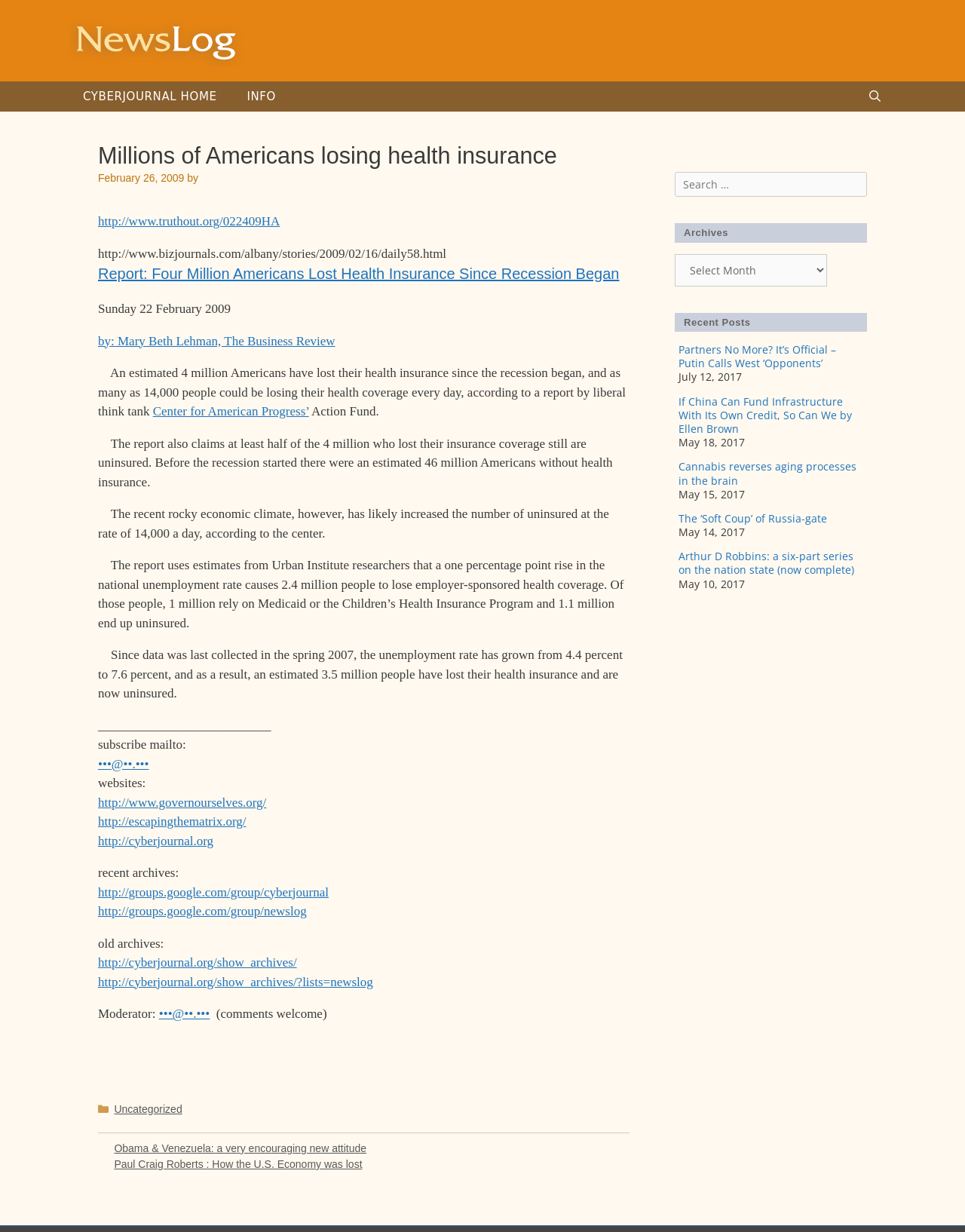Answer in one word or a short phrase: 
What is the date of the article 'Millions of Americans losing health insurance'?

February 26, 2009